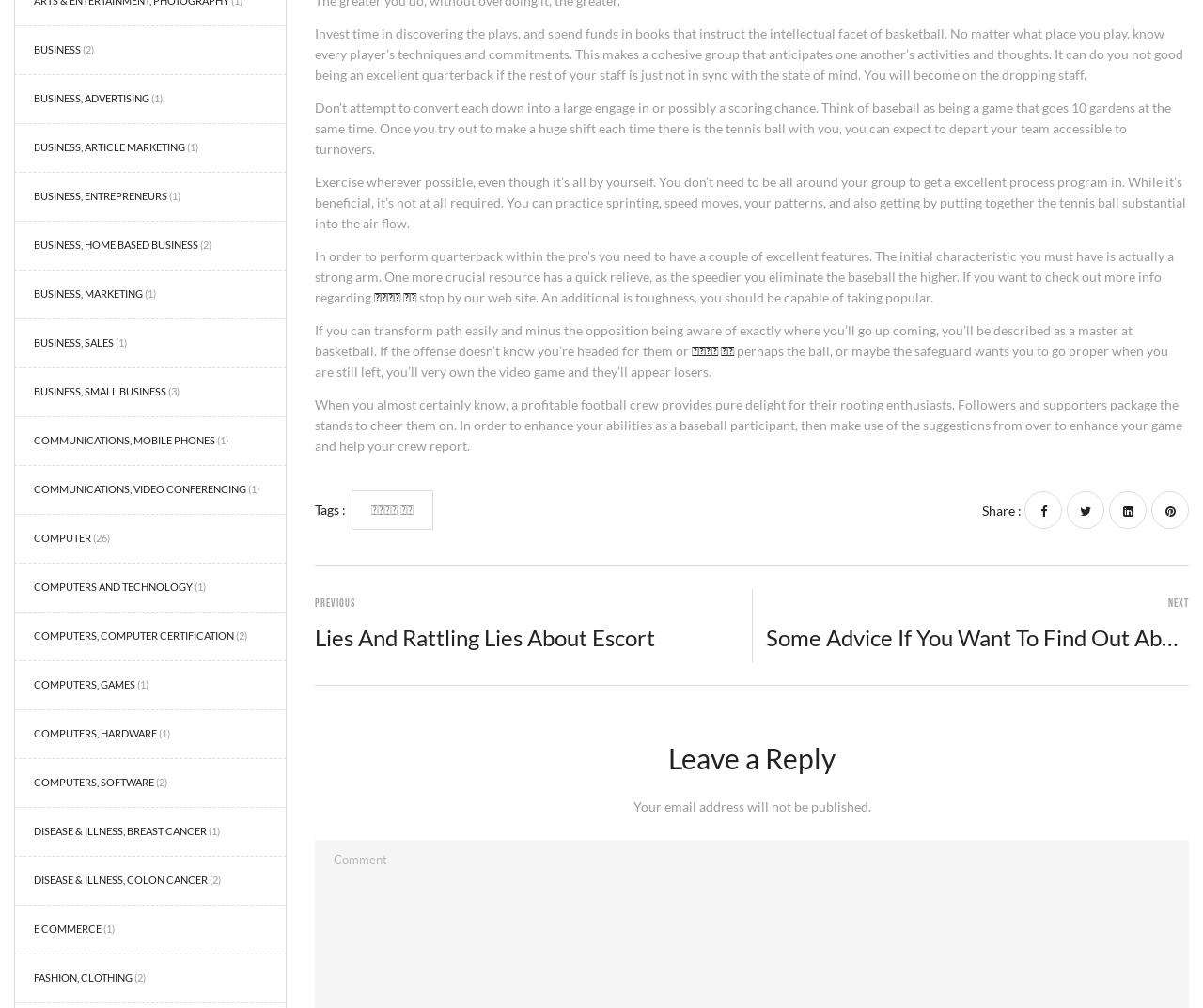Please provide a detailed answer to the question below based on the screenshot: 
What is the purpose of the links on the webpage?

The links on the webpage, such as 'BUSINESS, ADVERTISING' and 'COMPUTERS, COMPUTER CERTIFICATION', appear to be providing additional information or resources related to the topic of football. They may lead to other webpages or articles that offer more in-depth knowledge or tips on specific aspects of the game.